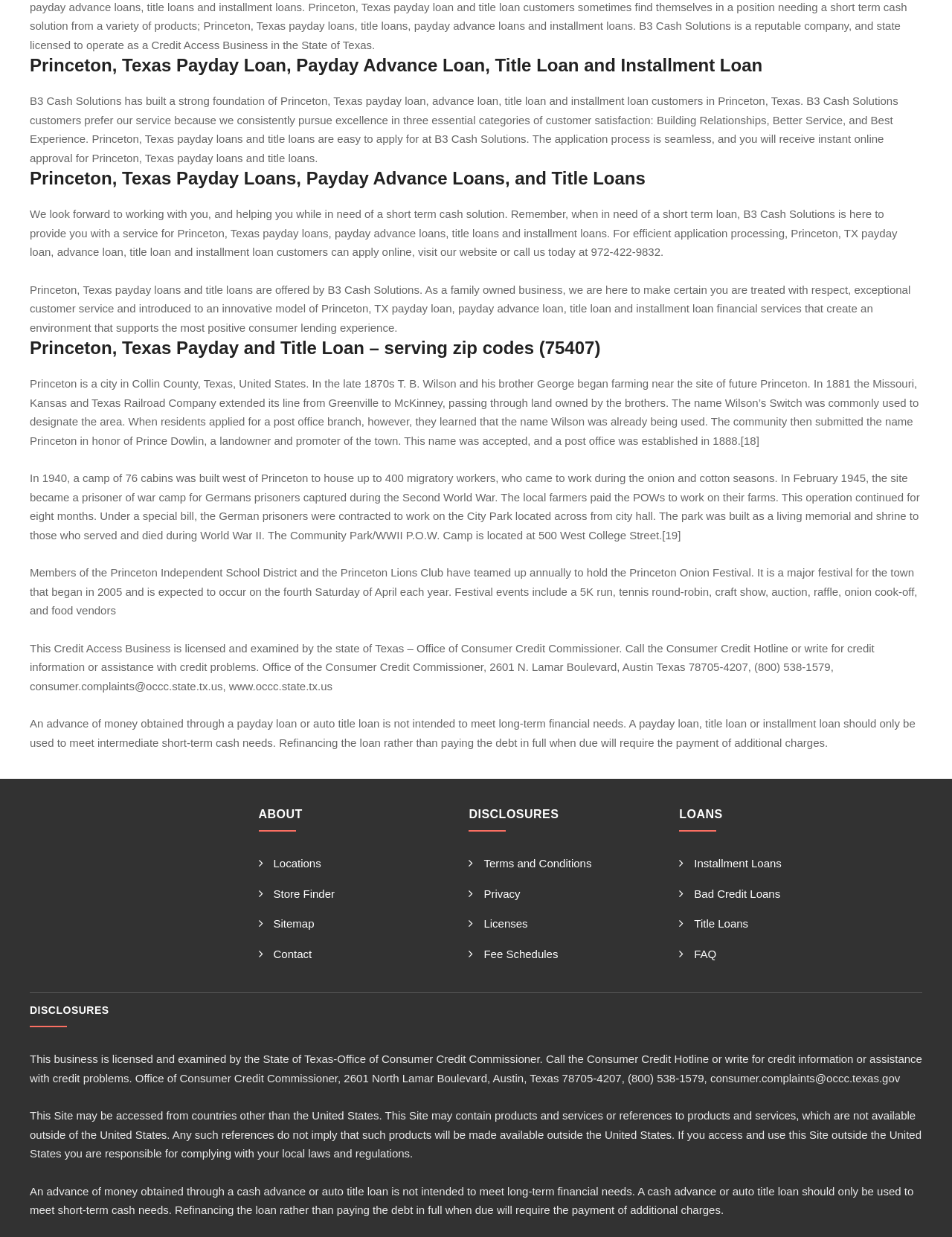Highlight the bounding box coordinates of the region I should click on to meet the following instruction: "Click on the 'Installment Loans' link".

[0.714, 0.693, 0.821, 0.703]